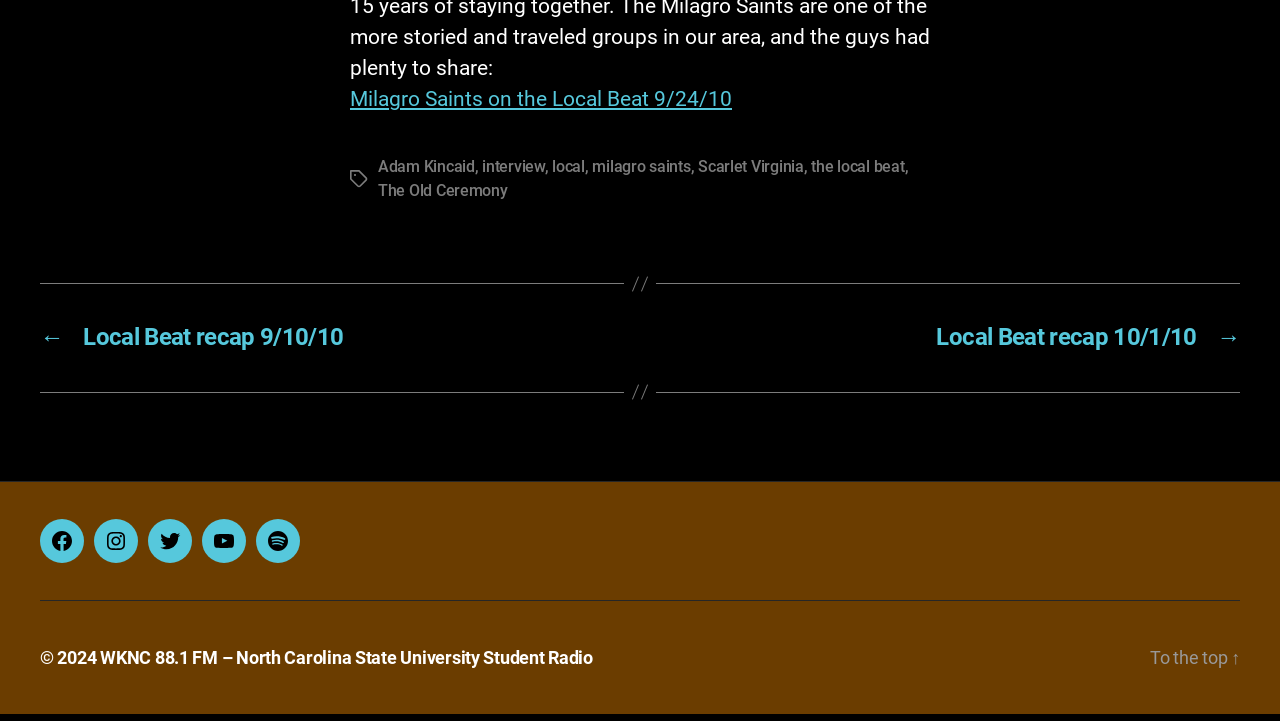Please provide the bounding box coordinates for the element that needs to be clicked to perform the instruction: "Go to Facebook page". The coordinates must consist of four float numbers between 0 and 1, formatted as [left, top, right, bottom].

[0.031, 0.739, 0.066, 0.8]